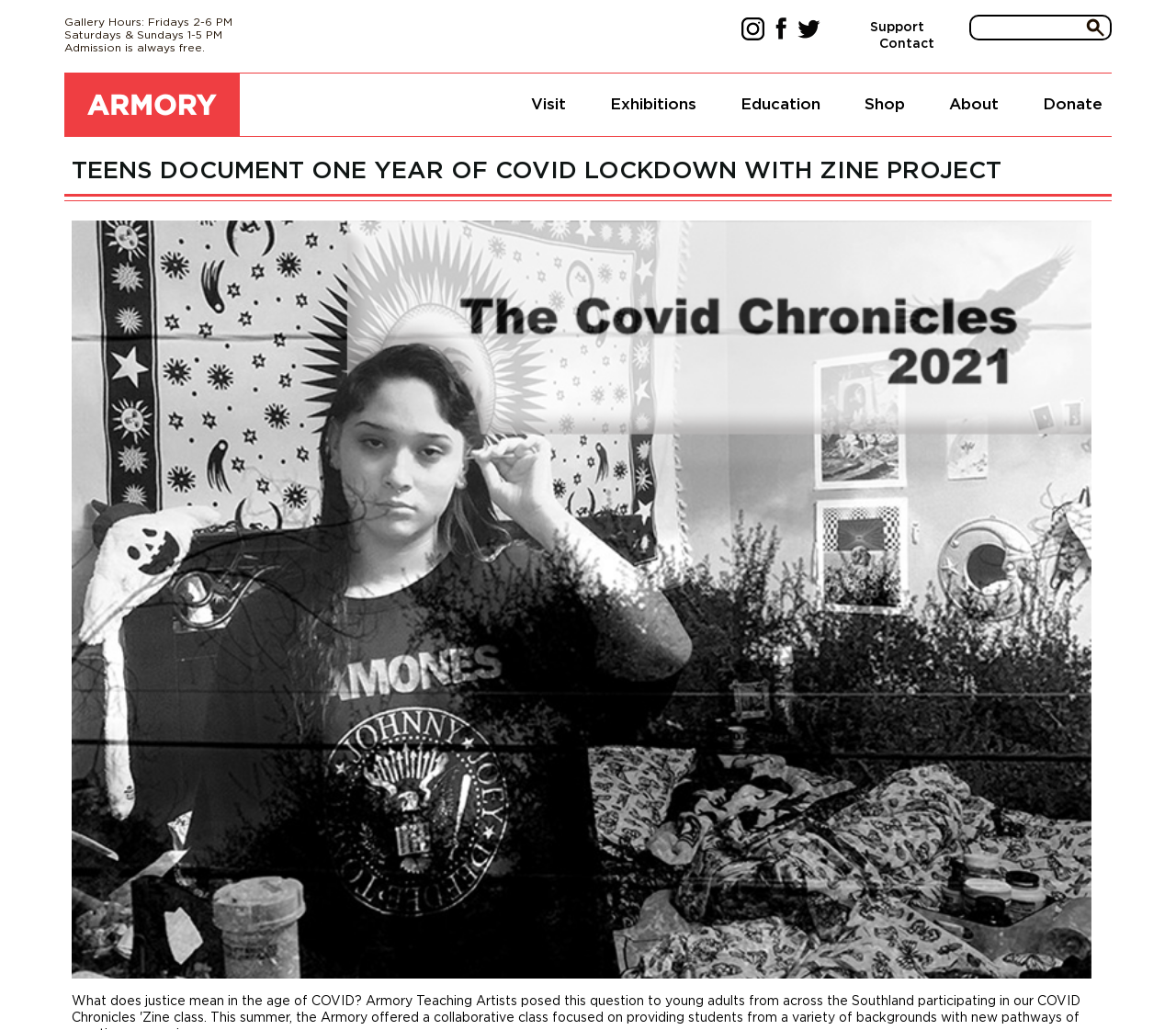Using the elements shown in the image, answer the question comprehensively: What is the position of the search button?

I determined the position of the search button by analyzing the bounding box coordinates of the button element. The coordinates [0.922, 0.016, 0.941, 0.037] indicate that the button is located at the top right of the webpage.